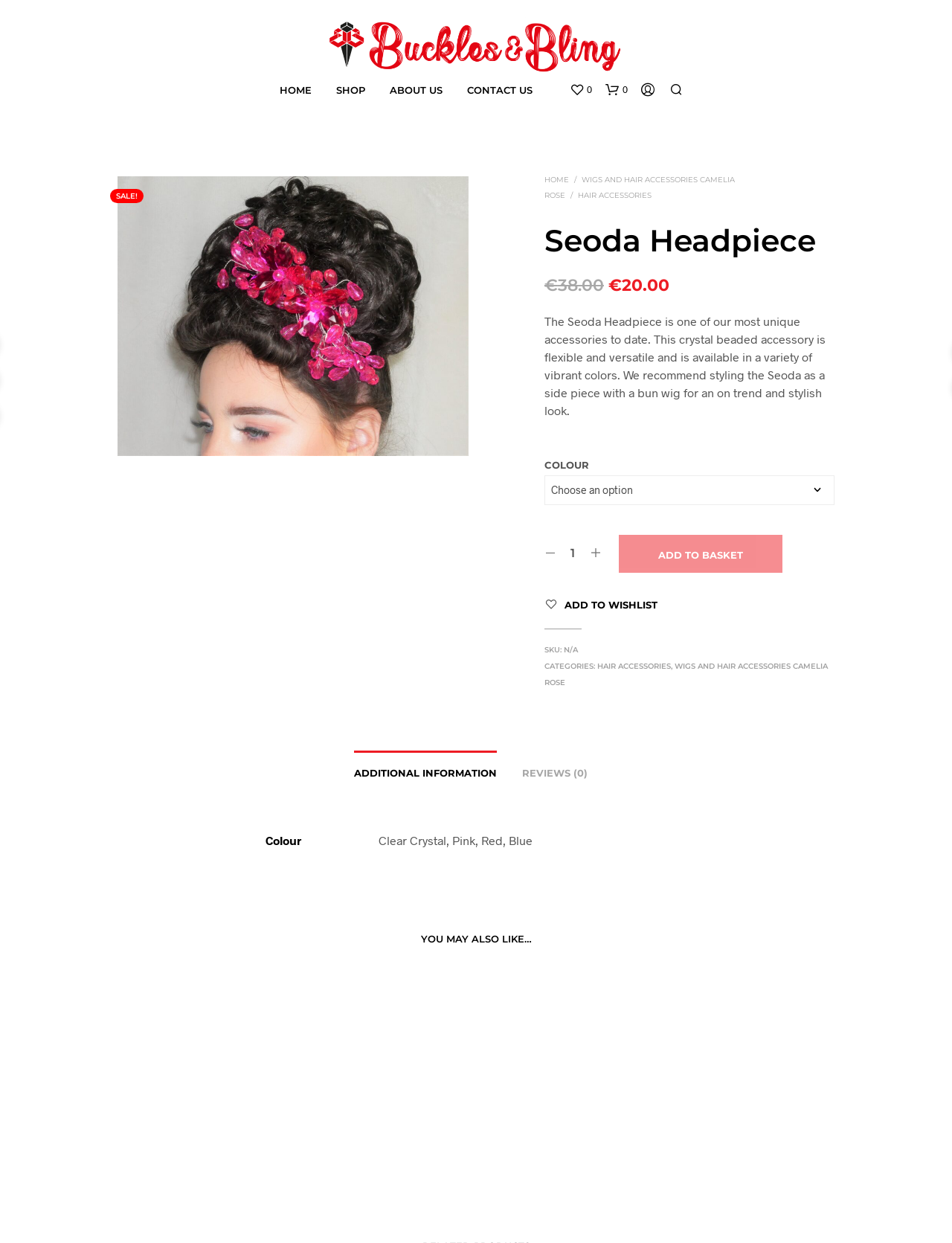Write an exhaustive caption that covers the webpage's main aspects.

This webpage is about the Seoda Headpiece, a unique crystal beaded accessory that is flexible, versatile, and available in various vibrant colors. At the top of the page, there is a navigation menu with links to "HOME", "SHOP", "ABOUT US", and "CONTACT US". Below the navigation menu, there are two buttons, "wishlist" and "shopping-bag", and a text indicating that there are no products in the basket.

On the left side of the page, there is a breadcrumb navigation menu showing the path "HOME > WIGS AND HAIR ACCESSORIES CAMELIA ROSE > HAIR ACCESSORIES". Below the breadcrumb menu, there is a heading "Seoda Headpiece" followed by a description of the product. The product description is accompanied by a price of €20.00 and a dropdown menu to select the color of the headpiece.

Below the product description, there are links to add the product to the wishlist or basket, as well as a button to add the product to the basket. There is also information about the product's SKU, categories, and additional information.

On the right side of the page, there is a table showing the color options for the headpiece. Below the table, there is a heading "YOU MAY ALSO LIKE…" followed by a link to a related product, Wig Grips, with its price range from €6.50 to €13.50. There is also a link to select options for the Wig Grips product.

Throughout the page, there are several images, including the Buckels and Bling logo at the top, a product image, and an image for the Wig Grips product.